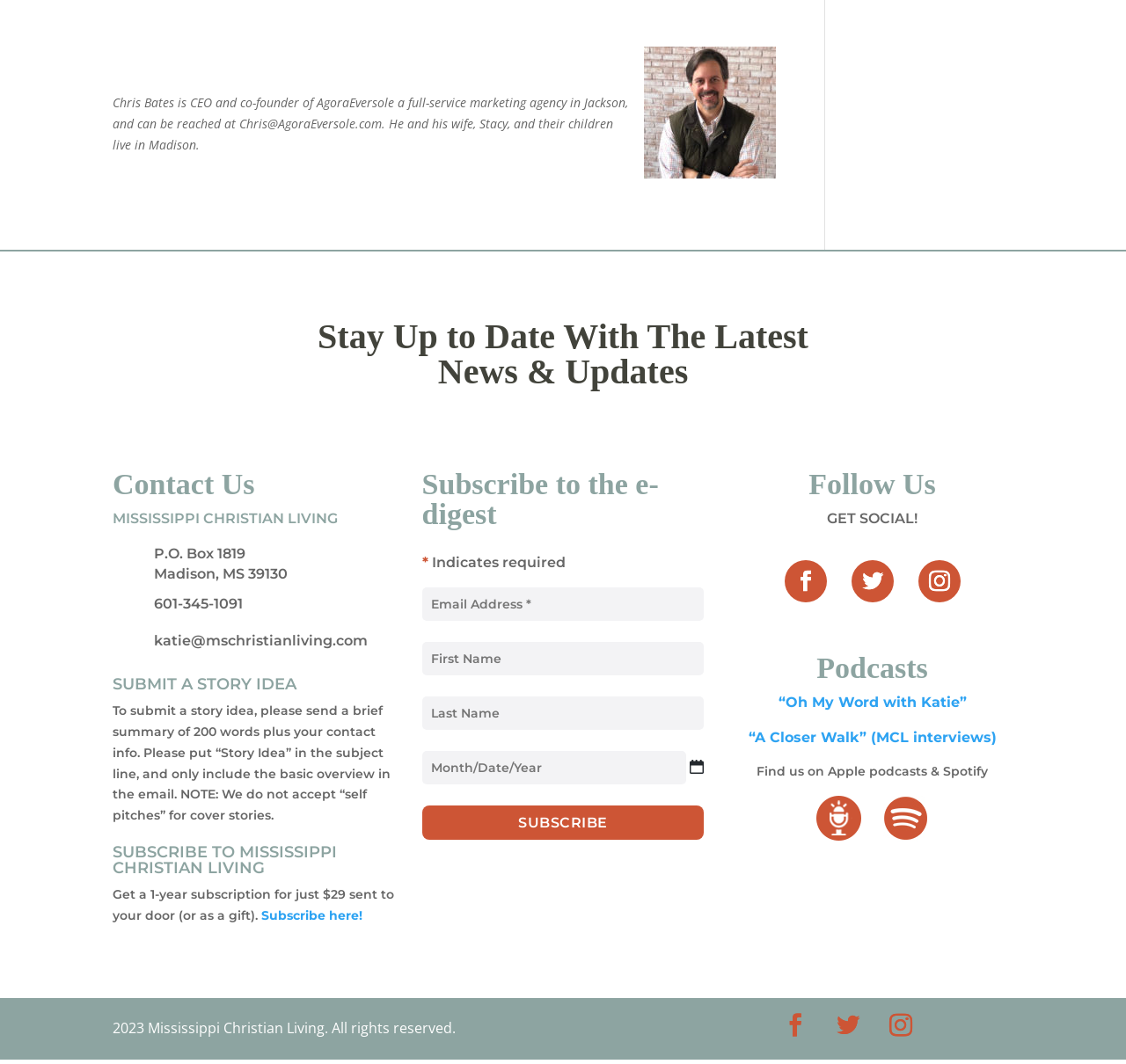With reference to the screenshot, provide a detailed response to the question below:
What is the phone number to contact?

The answer can be found in the link element with the text '601-345-1091' which is located in the LayoutTable element with the bounding box coordinates [0.1, 0.56, 0.216, 0.575].